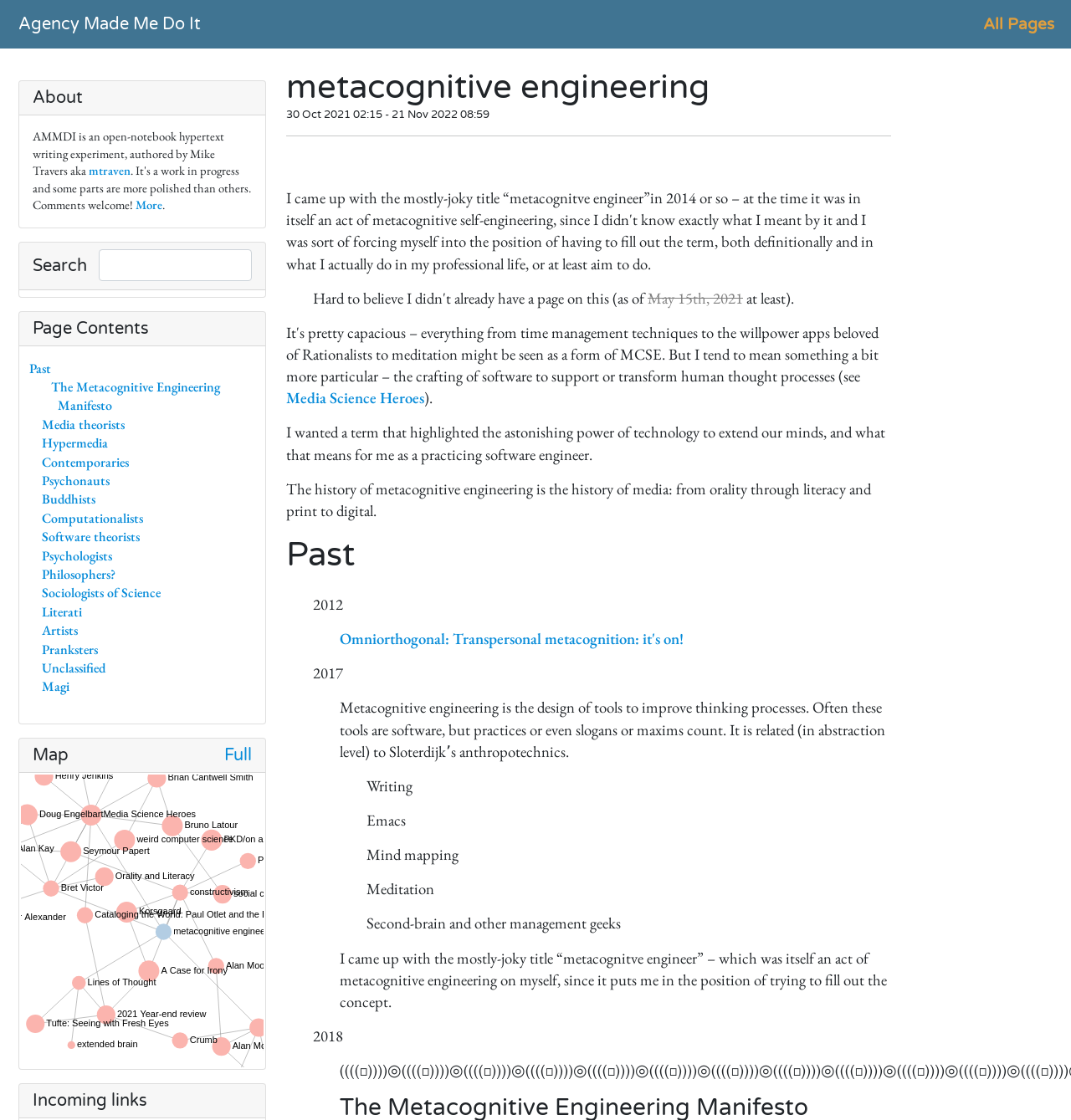Identify the bounding box coordinates of the region that needs to be clicked to carry out this instruction: "Click on 'Agency Made Me Do It'". Provide these coordinates as four float numbers ranging from 0 to 1, i.e., [left, top, right, bottom].

[0.017, 0.008, 0.188, 0.036]